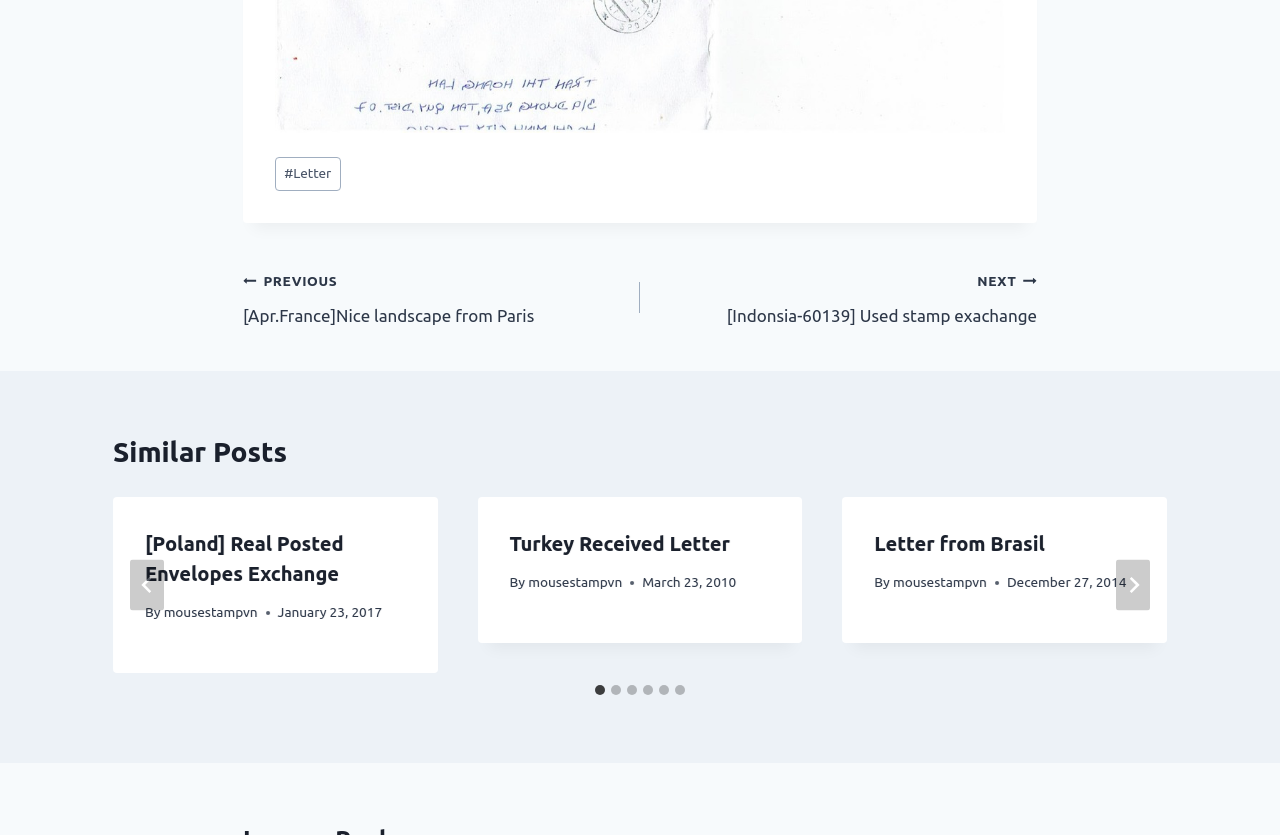Determine the bounding box coordinates for the UI element described. Format the coordinates as (top-left x, top-left y, bottom-right x, bottom-right y) and ensure all values are between 0 and 1. Element description: NextContinue [Indonsia-60139] Used stamp exachange

[0.5, 0.318, 0.81, 0.394]